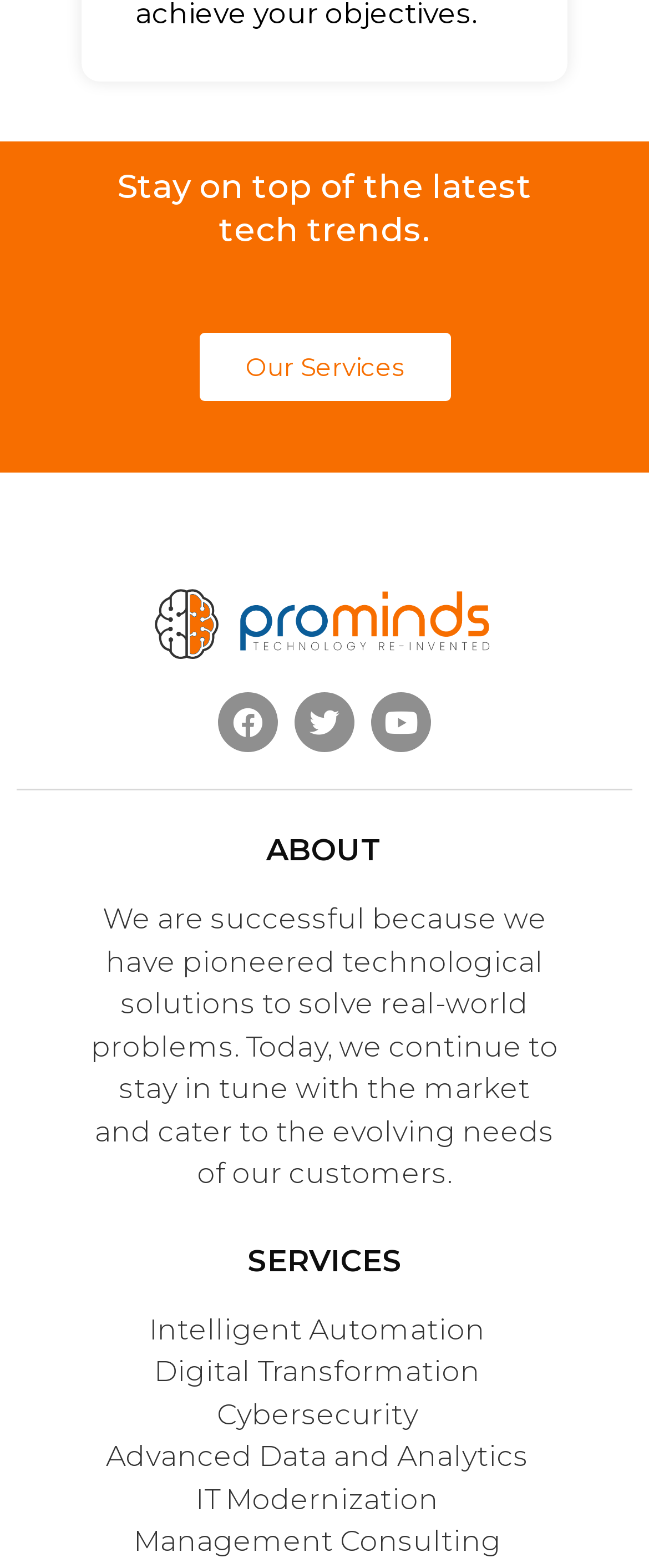Please determine the bounding box coordinates for the UI element described as: "Facebook".

[0.336, 0.442, 0.428, 0.48]